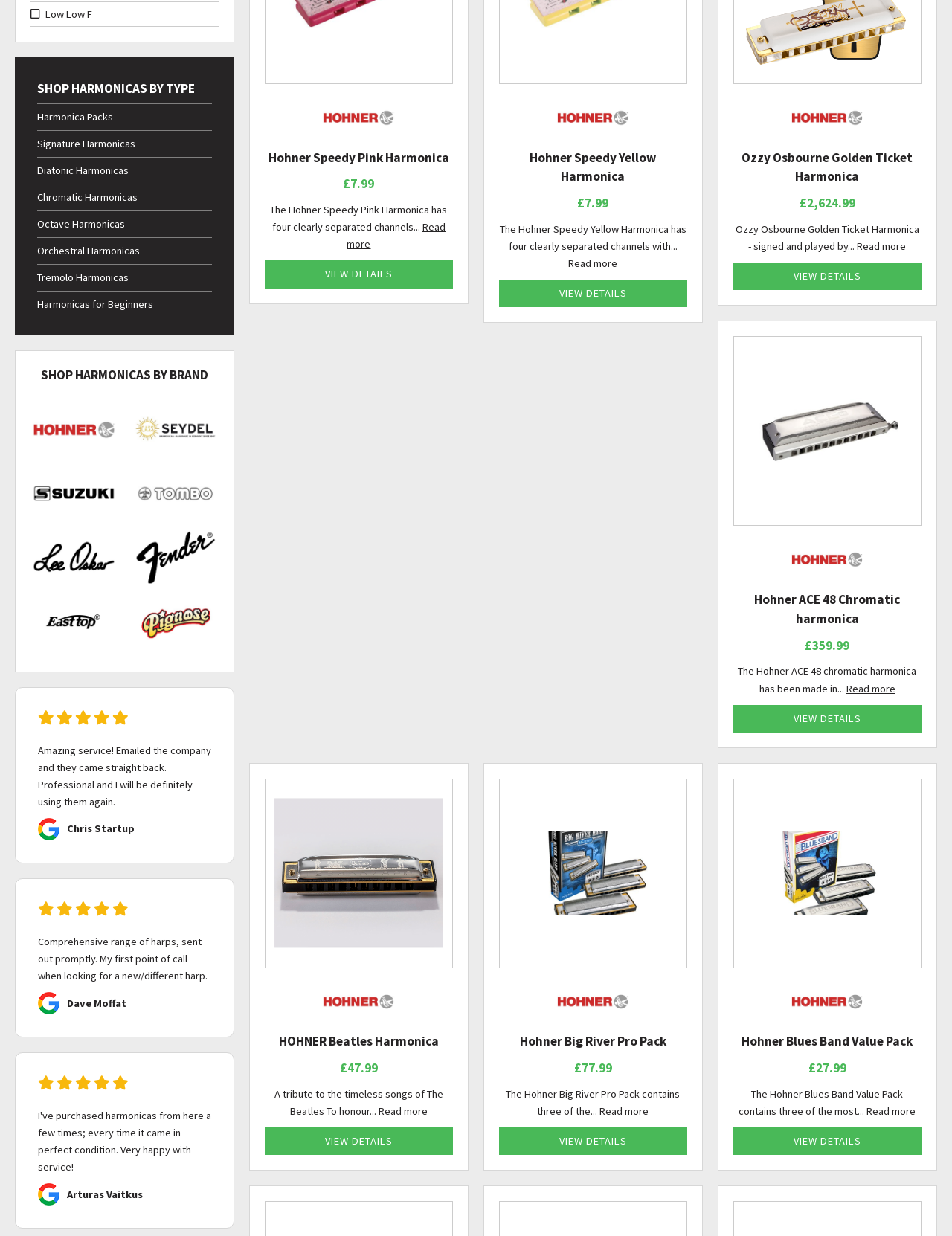Provide a one-word or short-phrase answer to the question:
What type of products are sold on this website?

Harmonicas